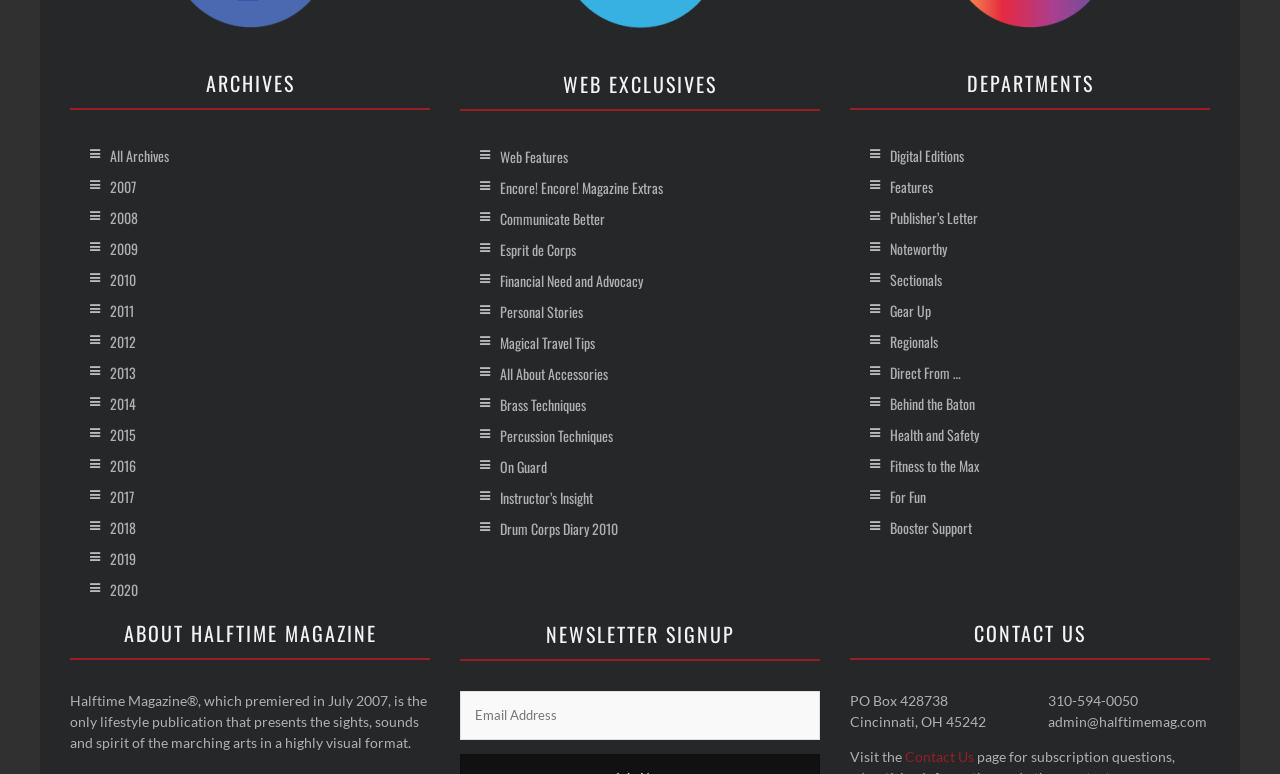Please answer the following question as detailed as possible based on the image: 
What is the purpose of the textbox in the newsletter signup section?

The textbox is located in the newsletter signup section and is labeled as 'Email Address', indicating that it is used to input an email address for newsletter subscription.